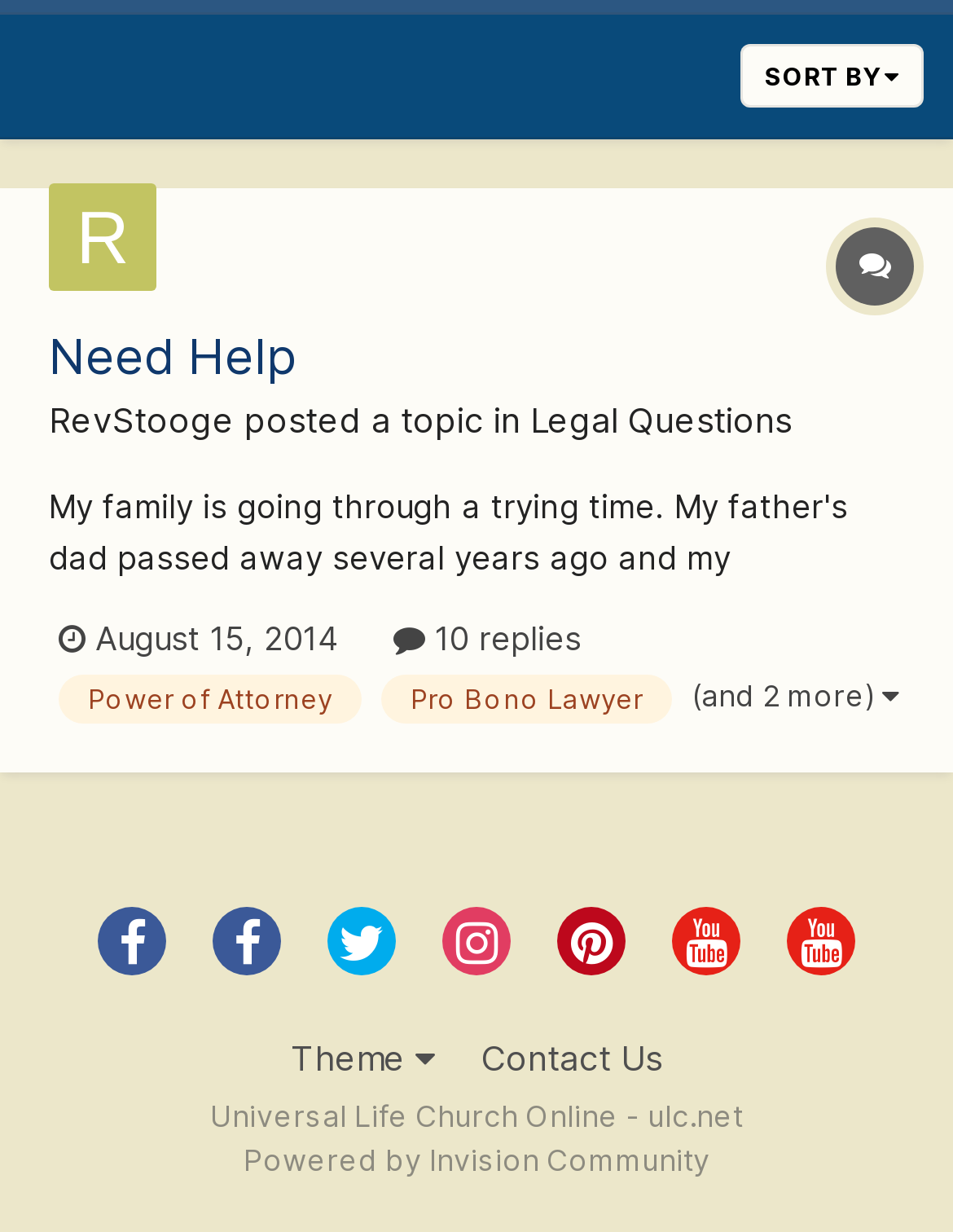Based on the element description, predict the bounding box coordinates (top-left x, top-left y, bottom-right x, bottom-right y) for the UI element in the screenshot: Sort By

[0.777, 0.037, 0.969, 0.088]